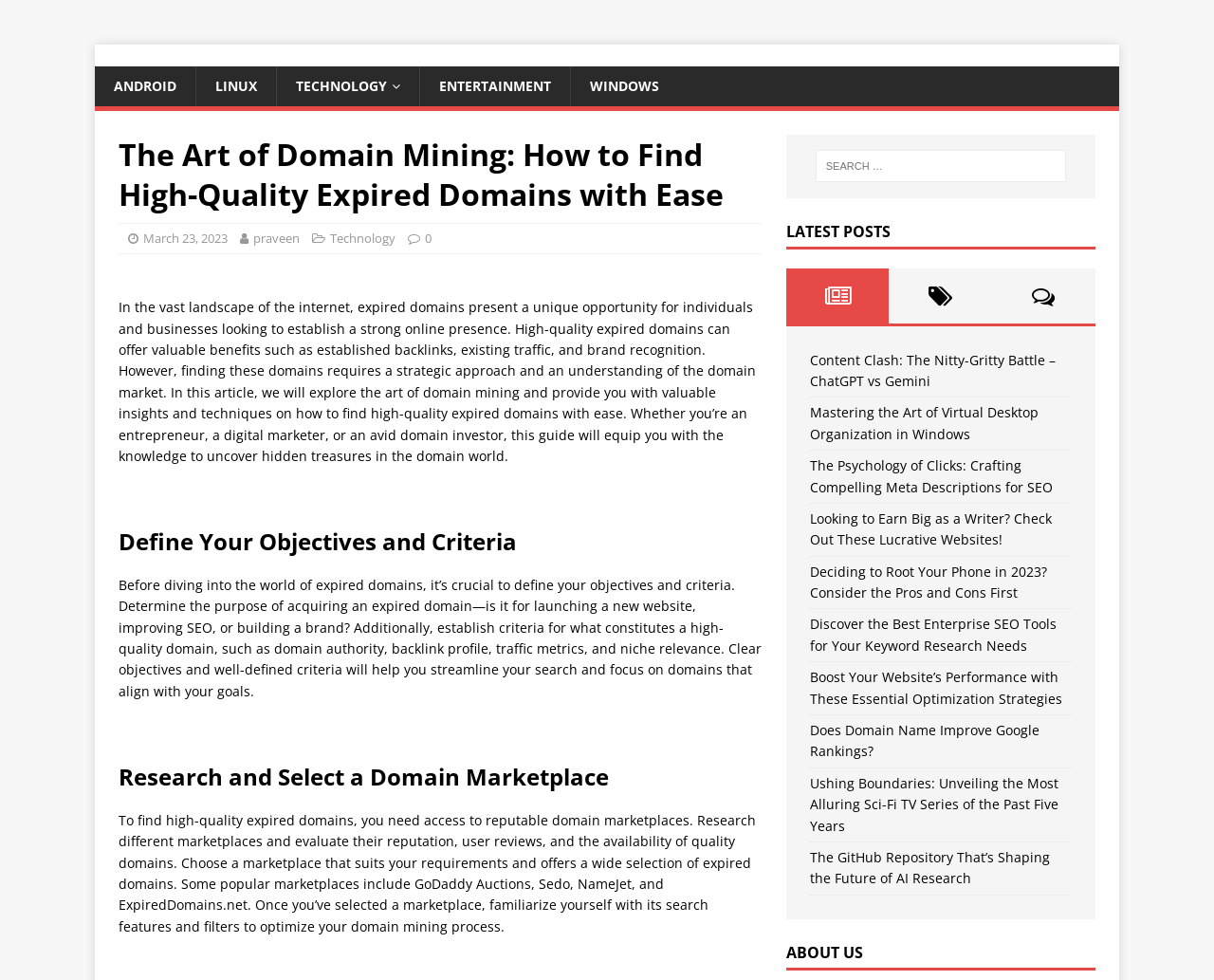What is the purpose of acquiring an expired domain?
Using the picture, provide a one-word or short phrase answer.

Launching a new website, improving SEO, or building a brand